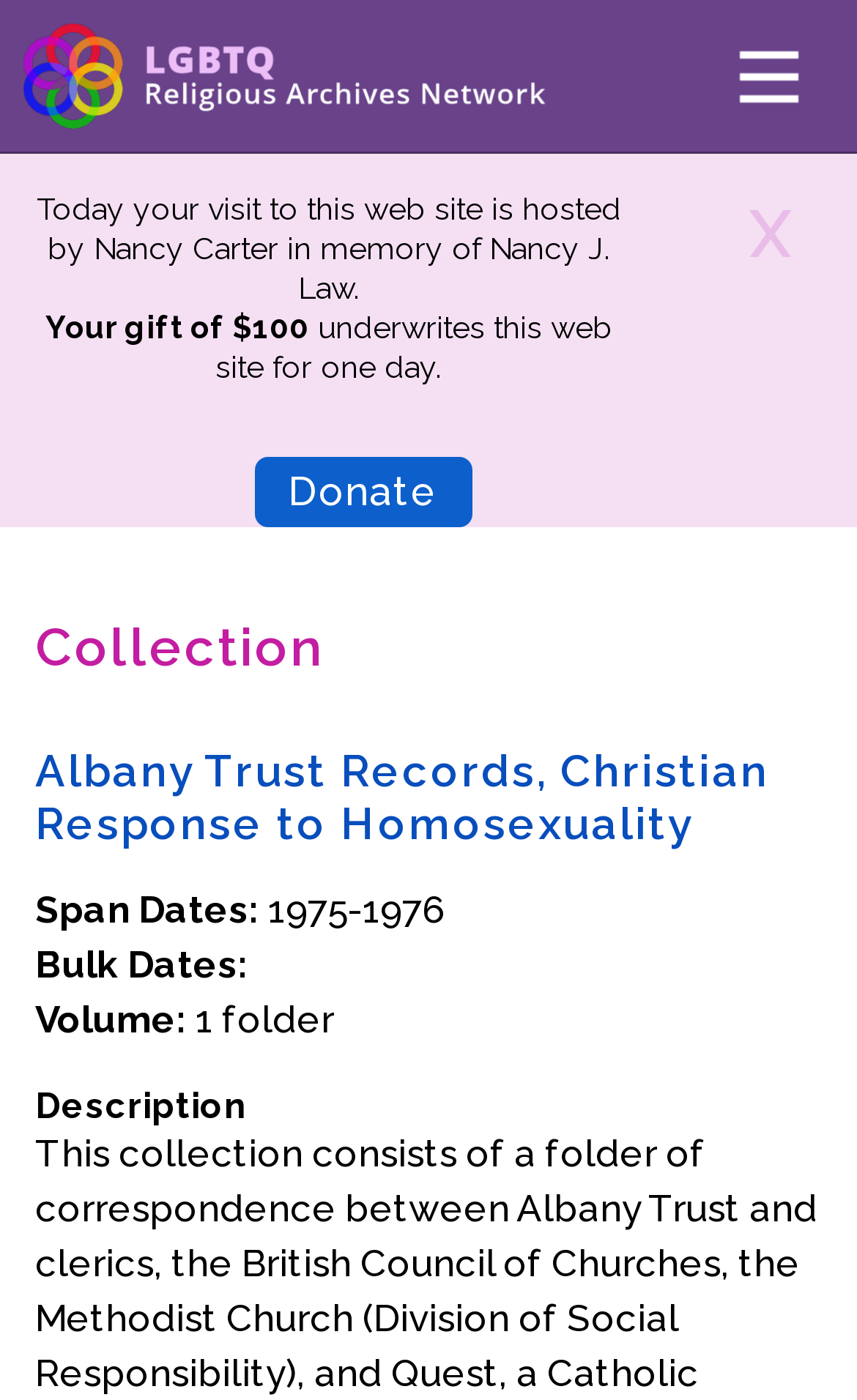Illustrate the webpage thoroughly, mentioning all important details.

The webpage is about Albany Trust Records, which focuses on Christian responses to homosexuality. At the top, there is a header section with an image of the LGBTQ+ Religious Archives Network logo, accompanied by a smaller "+" icon to its right. Below the header, there are several links to different sections of the website, including "About", "Mission", "Board of Directors", and more, which are aligned to the left side of the page.

To the right of the links, there is a section with a static text "X" and another text "Today your visit to this web site is hosted by Nancy Carter in memory of Nancy J. Law." Below this section, there is a donation appeal with a static text "Your gift of $100 underwrites this web site for one day" and a "Donate" link.

The main content of the webpage is divided into sections, starting with a "Collection" heading, followed by a subheading "Albany Trust Records, Christian Response to Homosexuality". Below this, there are several static texts providing information about the collection, including "Span Dates: 1975-1976", "Bulk Dates:", "Volume: 1 folder", and a "Description" section.